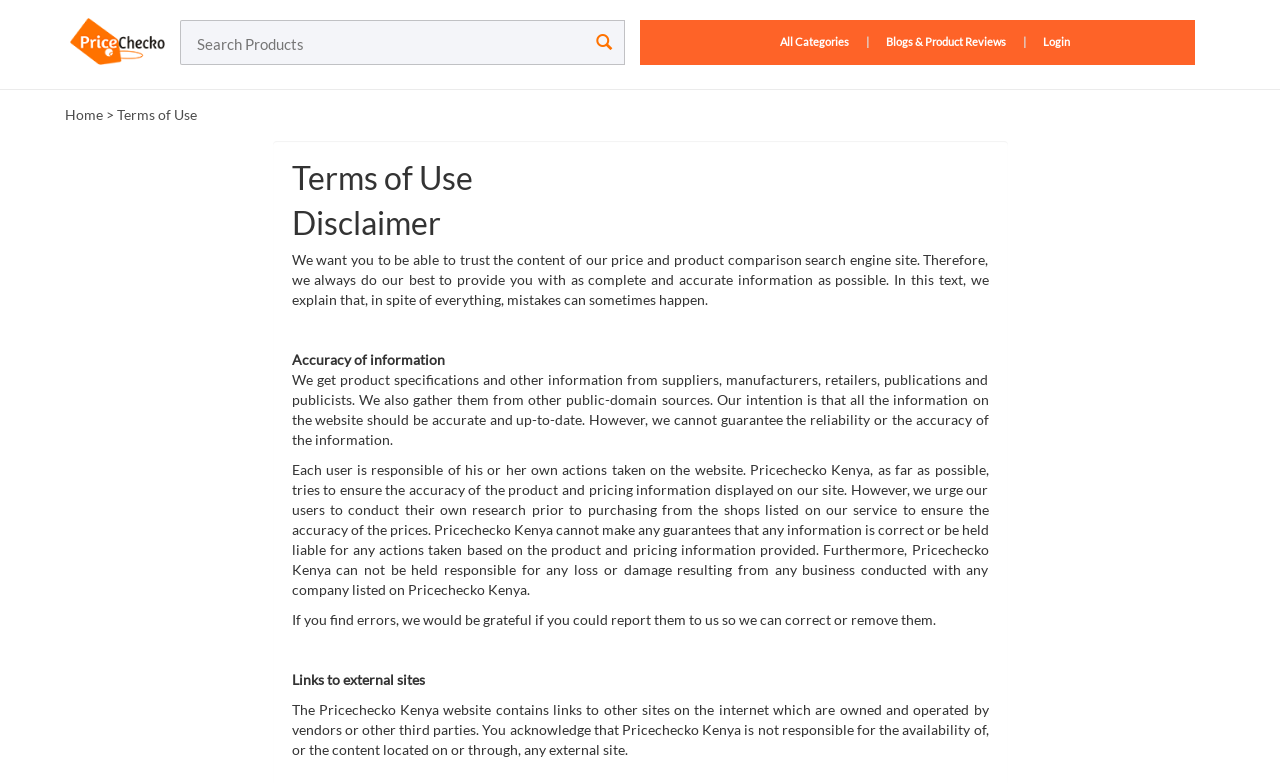Please extract the webpage's main title and generate its text content.

Terms of Use